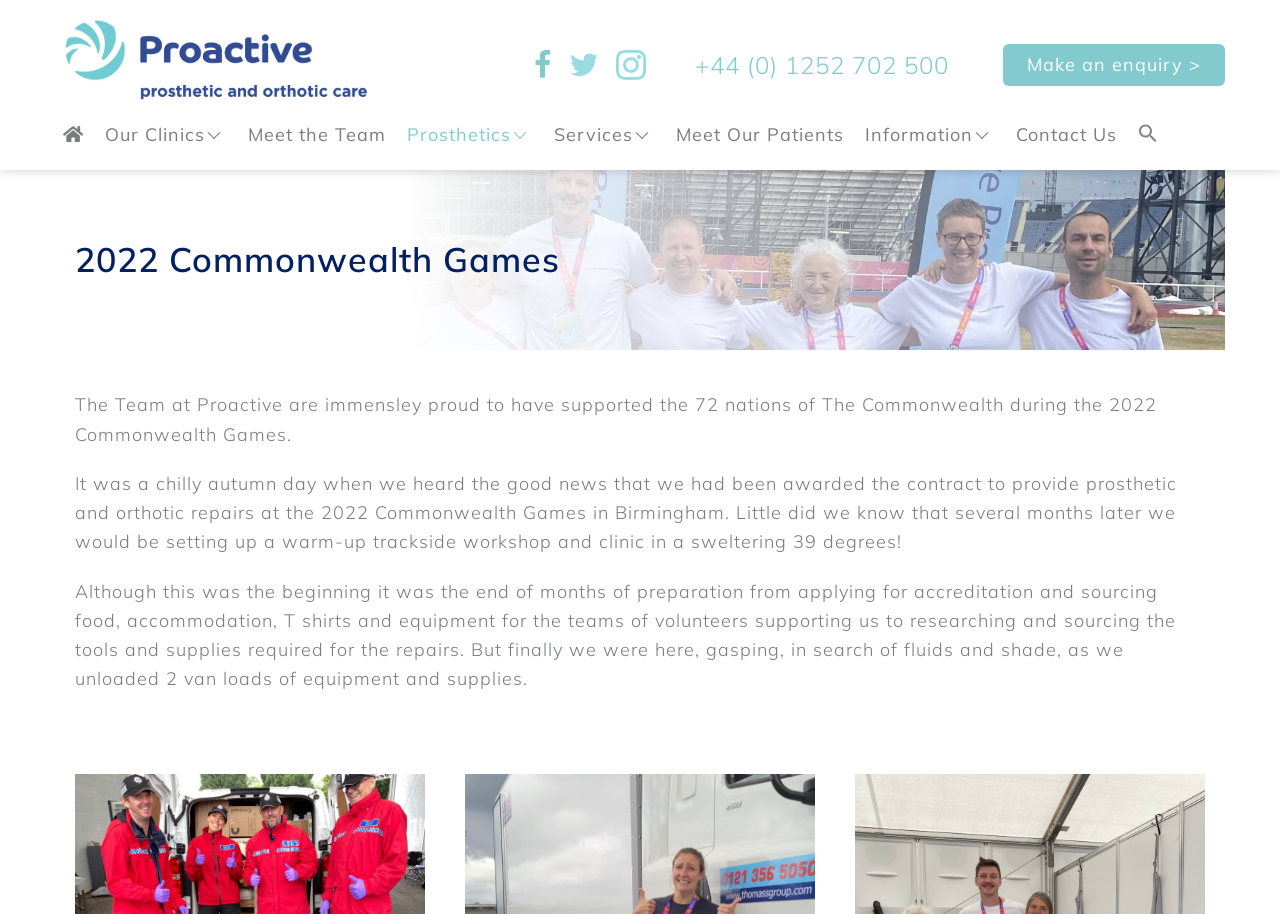Please locate the bounding box coordinates of the element that needs to be clicked to achieve the following instruction: "Click the Proactive strapline logo". The coordinates should be four float numbers between 0 and 1, i.e., [left, top, right, bottom].

[0.051, 0.009, 0.288, 0.034]